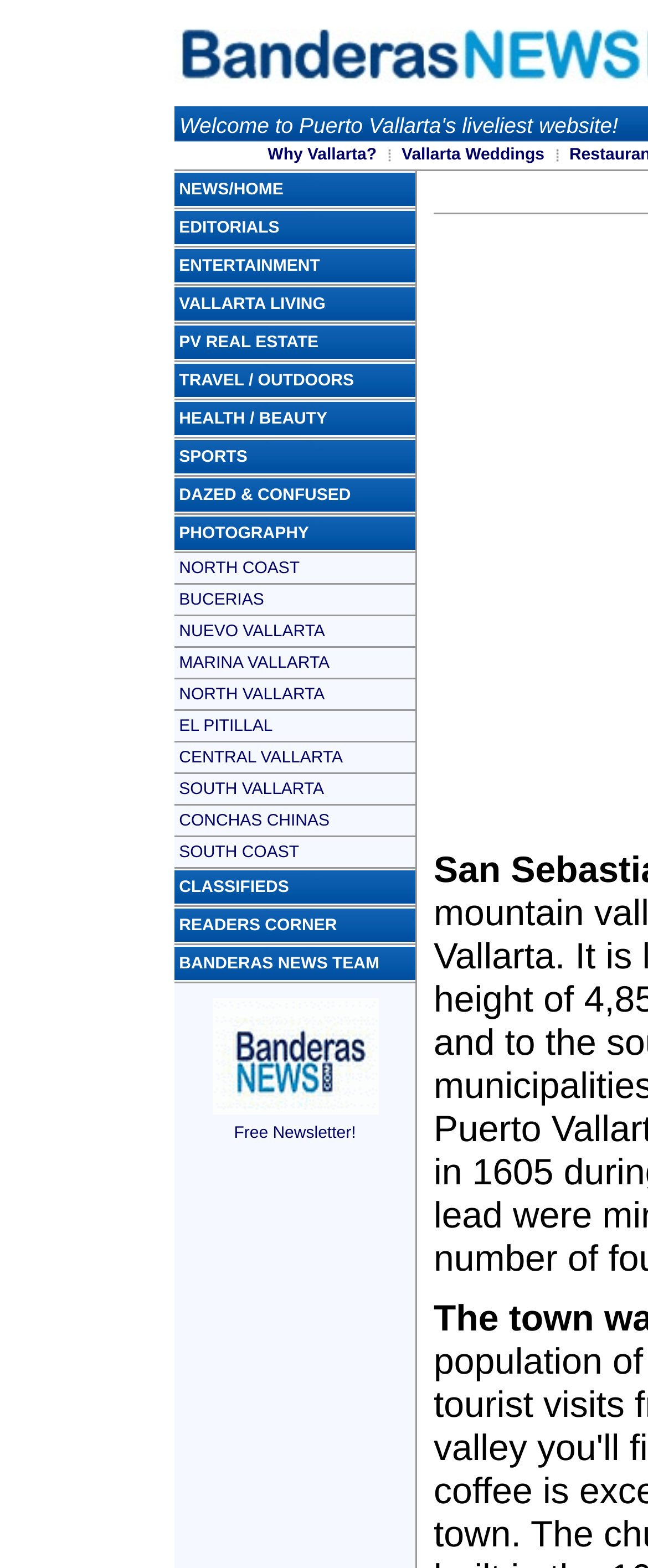Produce an extensive caption that describes everything on the webpage.

The webpage is about San Sebastian, a quaint little town near Puerto Vallarta. At the top, there are two links, "Why Vallarta?" and "Vallarta Weddings", positioned side by side. Below these links, there is a table that occupies most of the page, with 16 rows and one column. Each row contains a grid cell with a link, except for a few empty cells. The links are categorized into different sections, including NEWS/HOME, EDITORIALS, ENTERTAINMENT, VALLARTA LIVING, PV REAL ESTATE, TRAVEL / OUTDOORS, HEALTH / BEAUTY, and SPORTS. The links are arranged in a vertical list, with each section separated by a small gap. The overall layout is organized and easy to navigate.